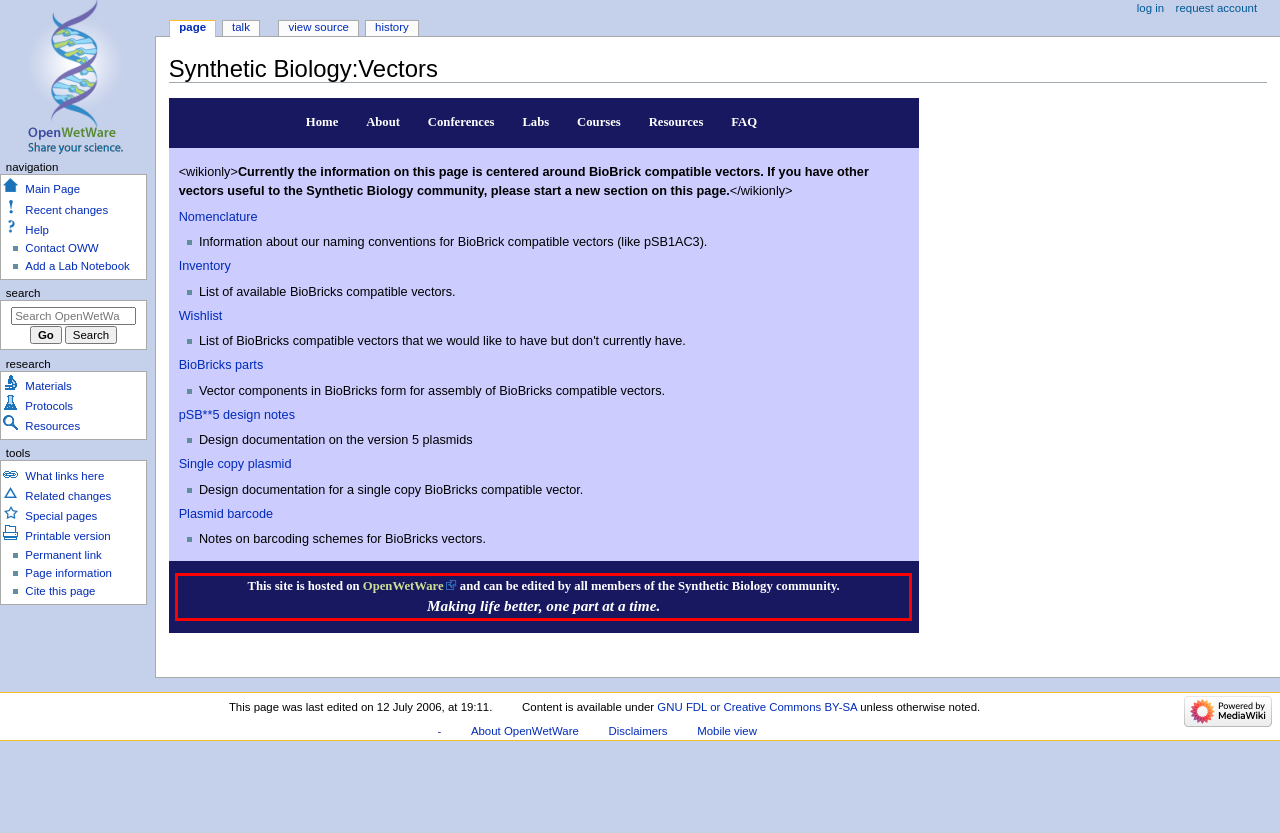Observe the screenshot of the webpage that includes a red rectangle bounding box. Conduct OCR on the content inside this red bounding box and generate the text.

This site is hosted on OpenWetWare and can be edited by all members of the Synthetic Biology community. Making life better, one part at a time.